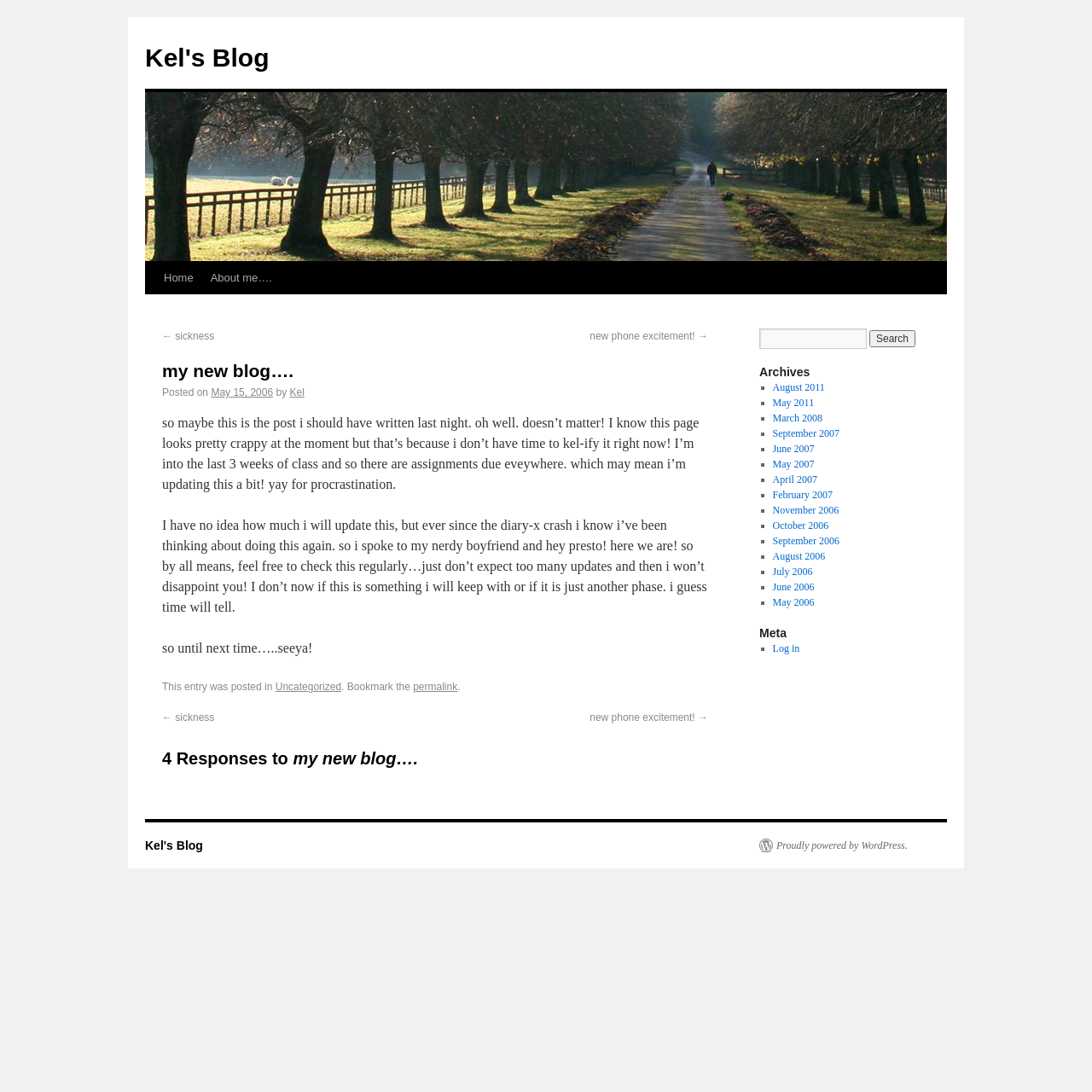Highlight the bounding box coordinates of the region I should click on to meet the following instruction: "Explore the 'Categories' section".

None